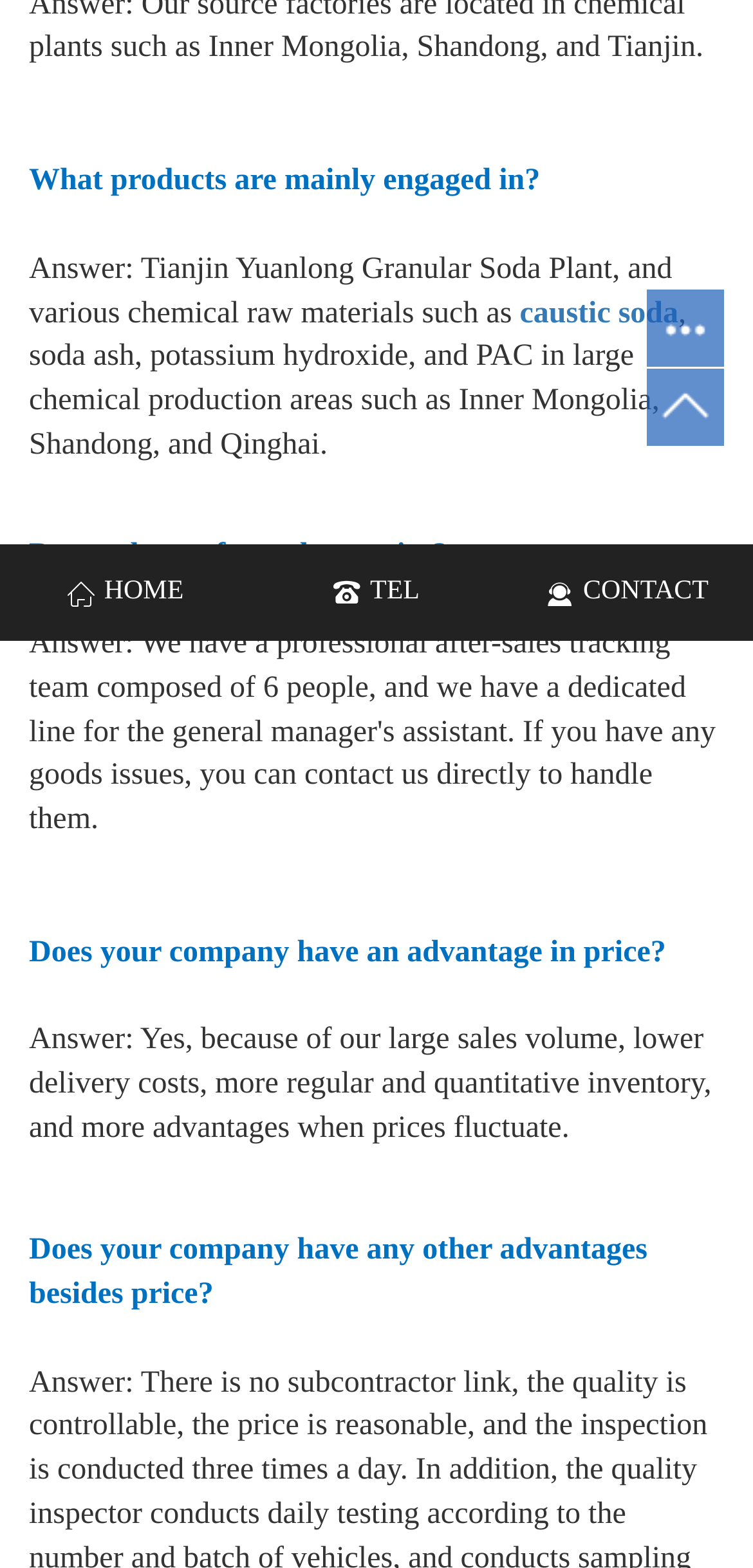Determine the bounding box coordinates for the UI element described. Format the coordinates as (top-left x, top-left y, bottom-right x, bottom-right y) and ensure all values are between 0 and 1. Element description: HOME

[0.0, 0.347, 0.333, 0.409]